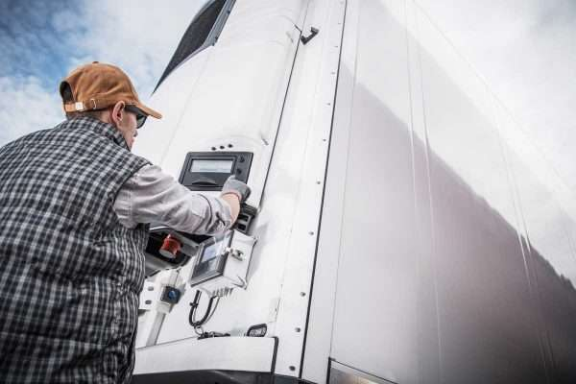What is the person wearing?
Answer the question with detailed information derived from the image.

The caption specifically mentions that the individual is dressed in a plaid vest and a cap, which suggests that they are wearing a uniform or protective gear while operating the equipment.